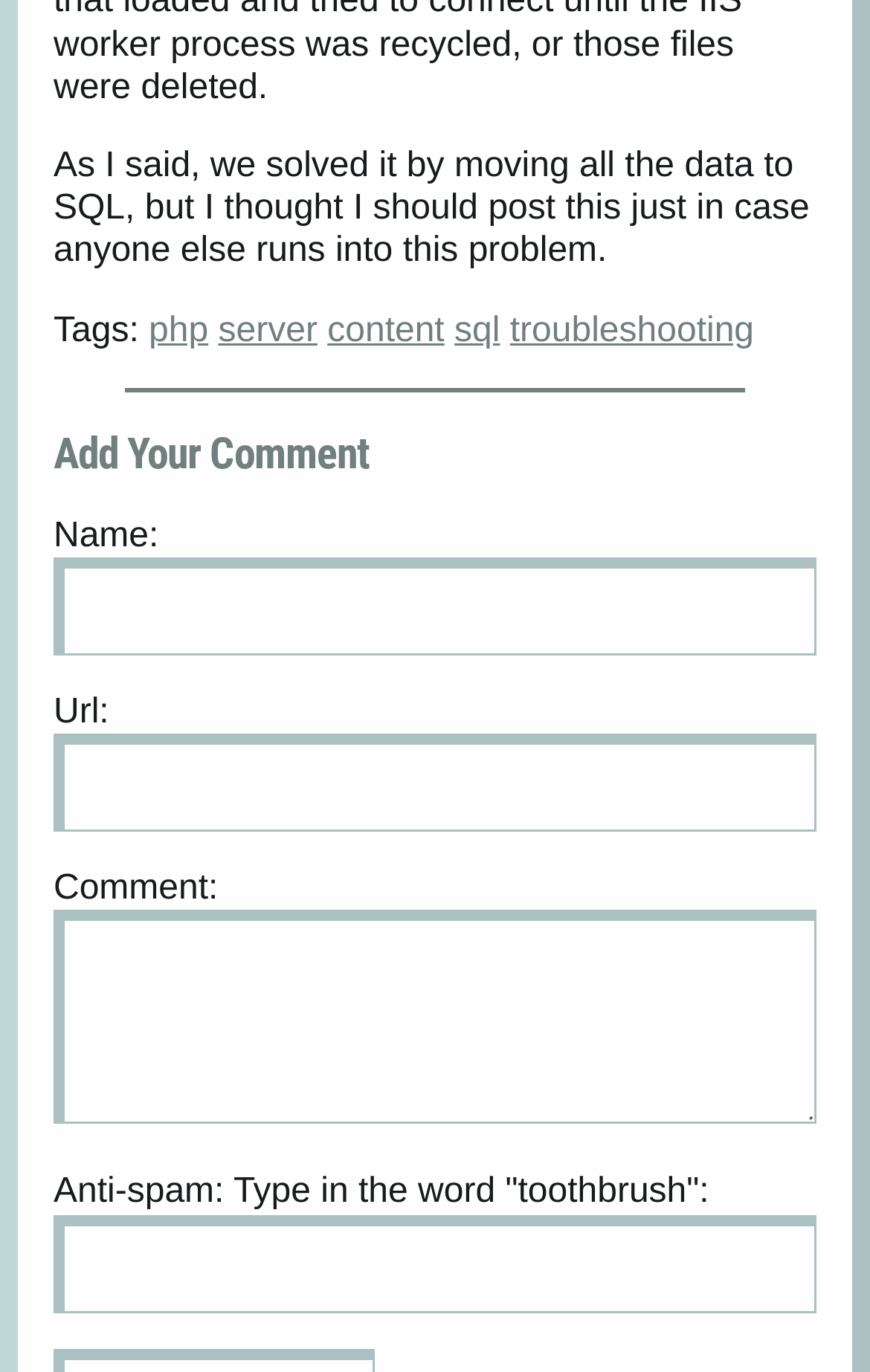What is required to submit a comment?
Craft a detailed and extensive response to the question.

The webpage has a comment submission form that requires users to enter their name and comment. The 'Name' and 'Comment' fields are marked as required, indicating that users must fill them in to submit a comment.